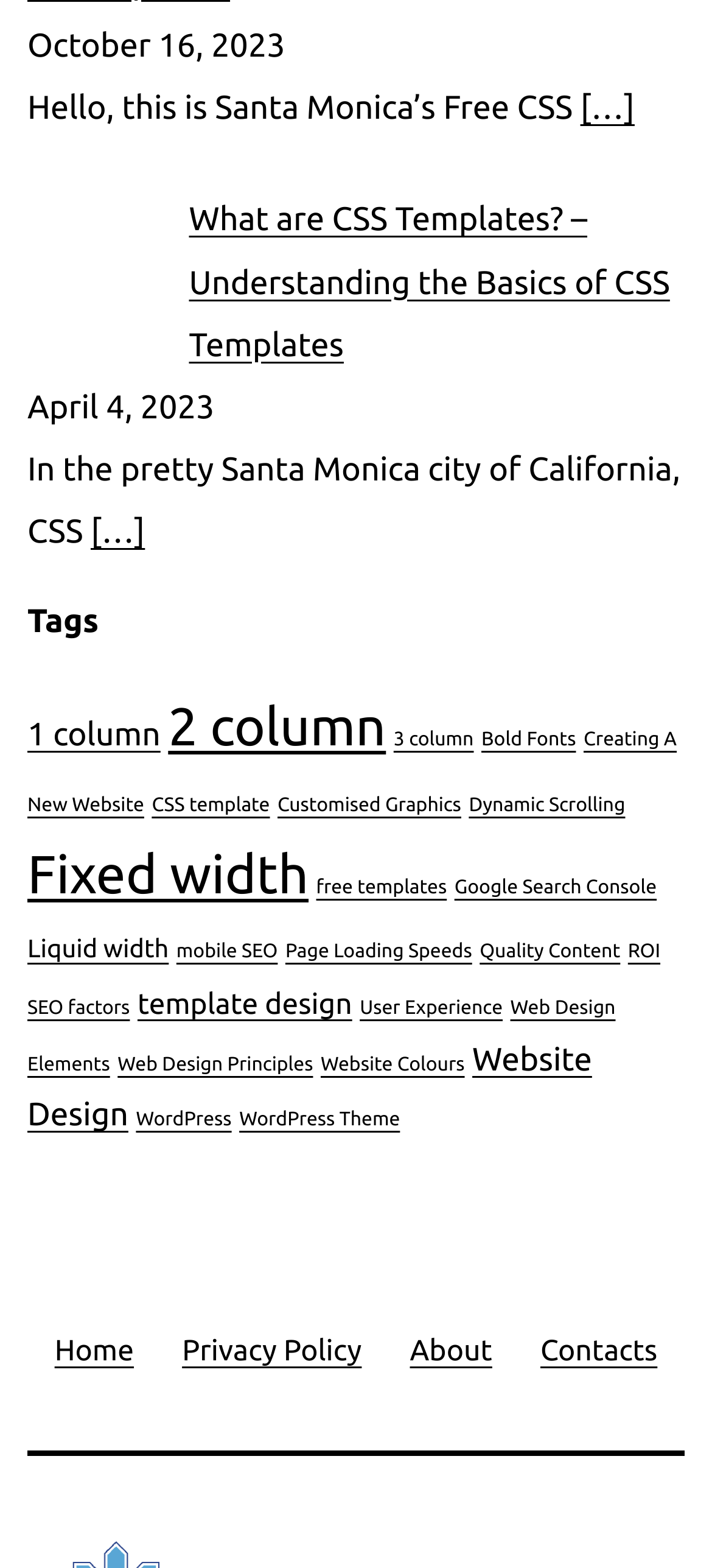Find and indicate the bounding box coordinates of the region you should select to follow the given instruction: "View the 'Tags' section".

[0.038, 0.383, 0.962, 0.412]